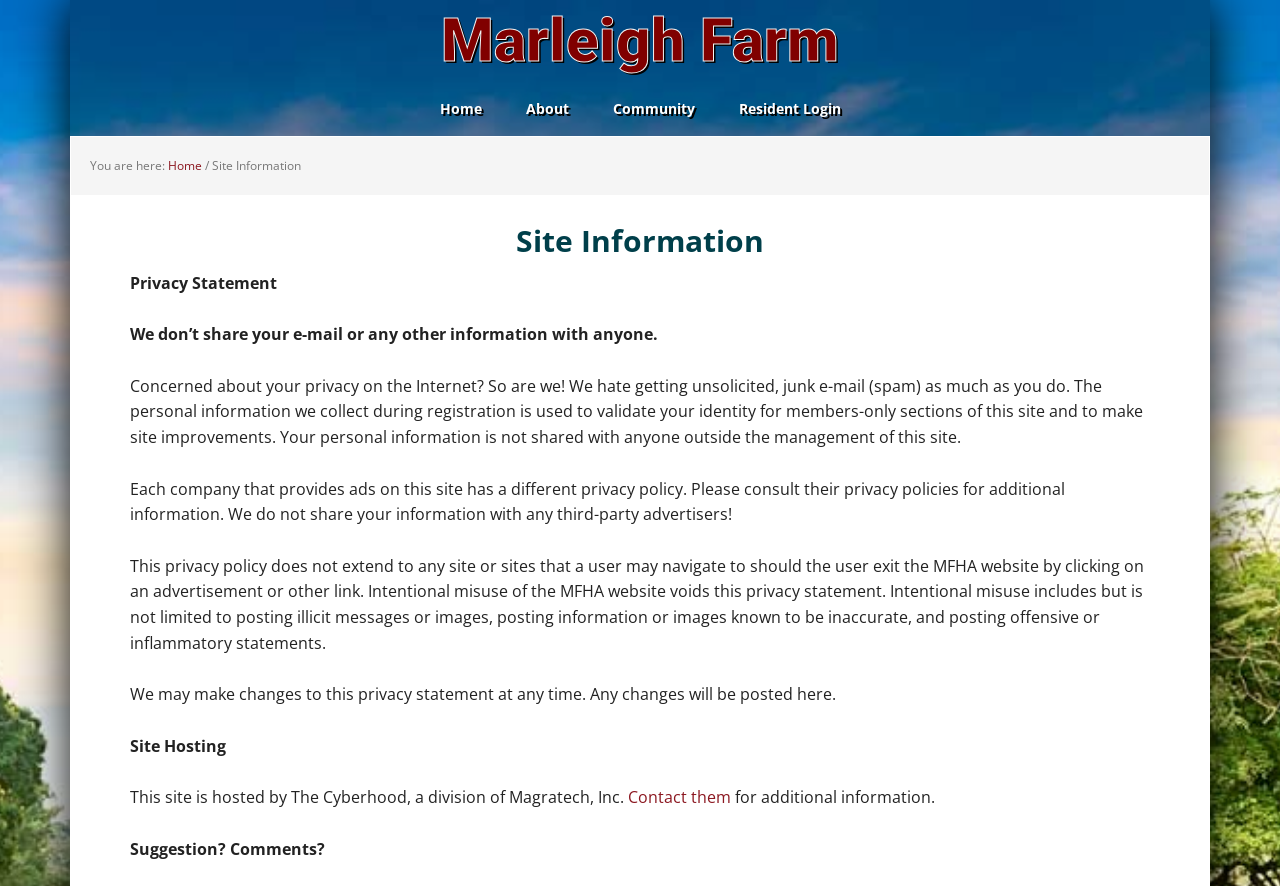Look at the image and answer the question in detail:
What is the privacy policy of this site?

According to the webpage, the privacy policy of this site is to not share personal information with anyone, including third-party advertisers. The site only uses personal information to validate identity for members-only sections and to make site improvements.